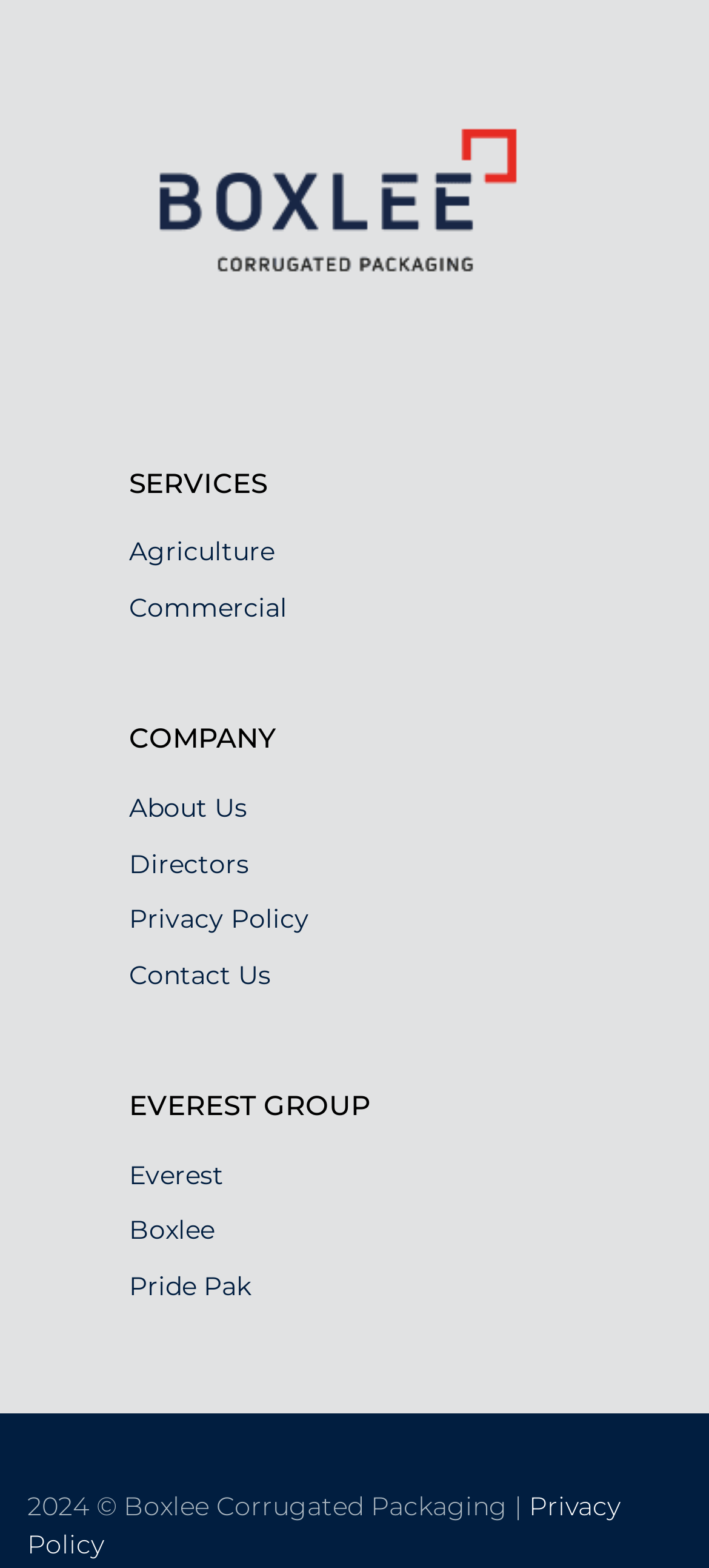Using the information from the screenshot, answer the following question thoroughly:
What is the name of the group?

The name of the group can be found in the 'EVEREST GROUP' heading, which is located below the 'COMPANY' section.